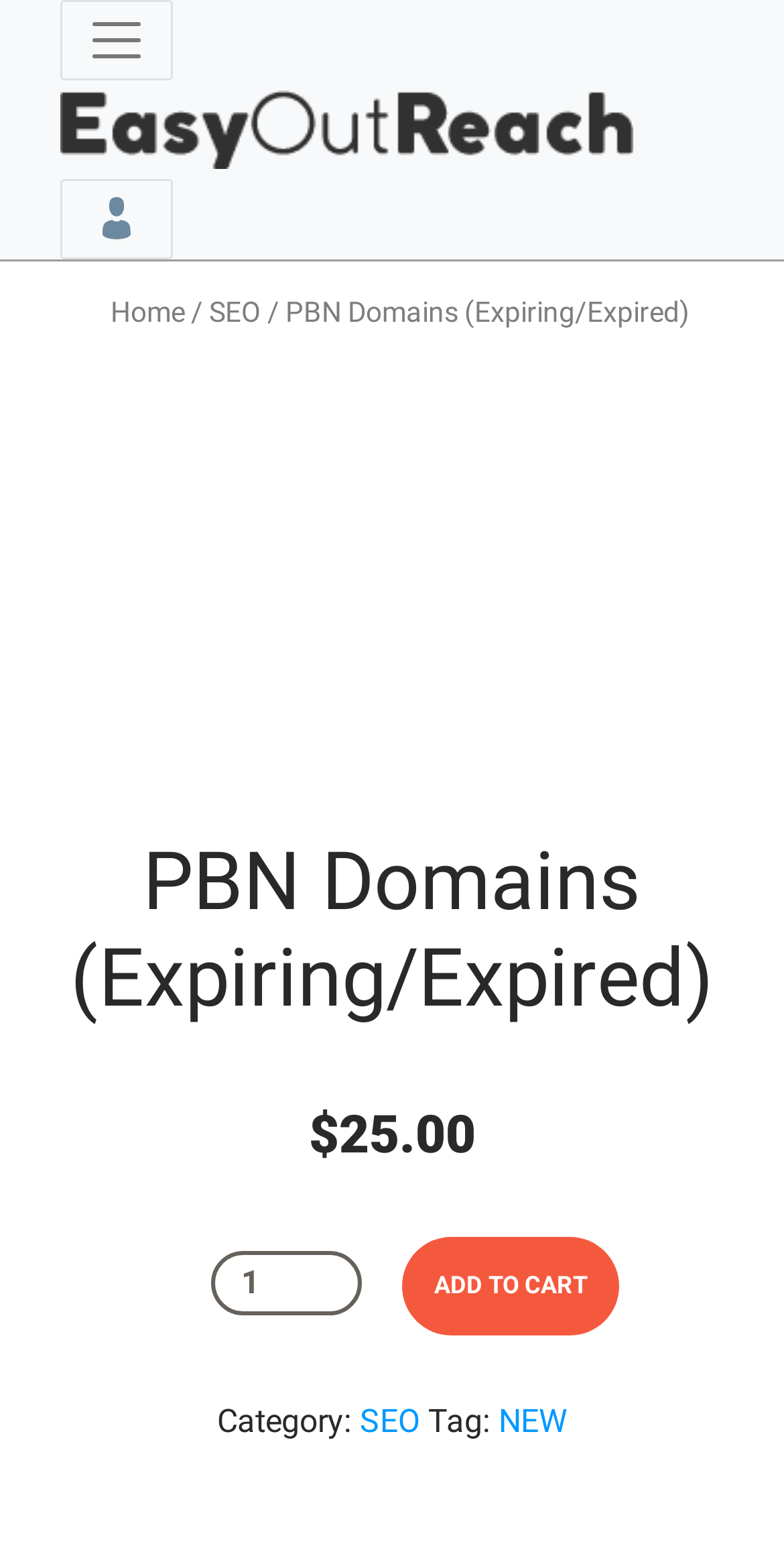Bounding box coordinates are specified in the format (top-left x, top-left y, bottom-right x, bottom-right y). All values are floating point numbers bounded between 0 and 1. Please provide the bounding box coordinate of the region this sentence describes: input value="1" name="quantity" title="Qty" value="1"

[0.269, 0.806, 0.462, 0.847]